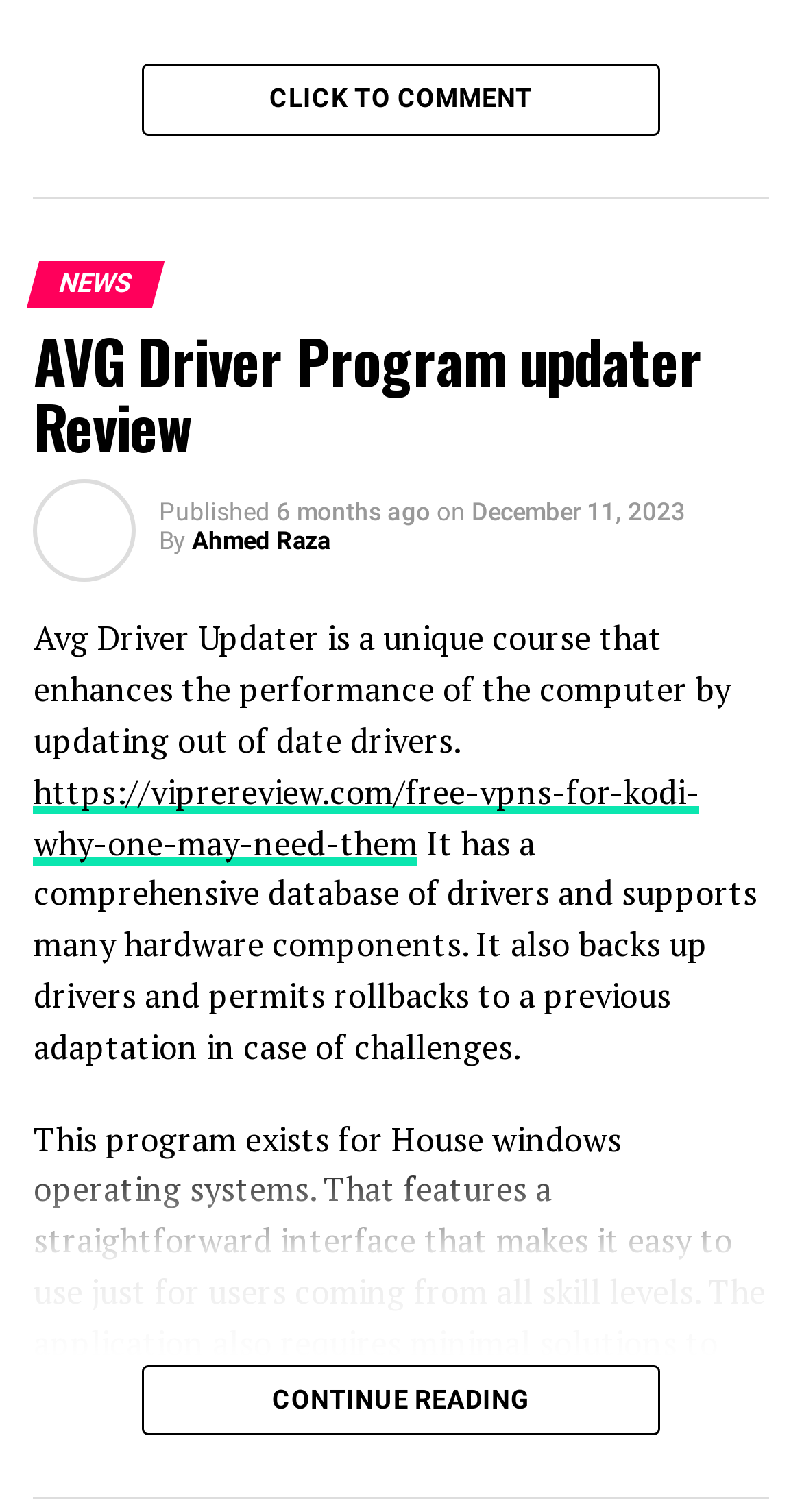Locate the UI element described by Continue Reading in the provided webpage screenshot. Return the bounding box coordinates in the format (top-left x, top-left y, bottom-right x, bottom-right y), ensuring all values are between 0 and 1.

[0.177, 0.911, 0.823, 0.936]